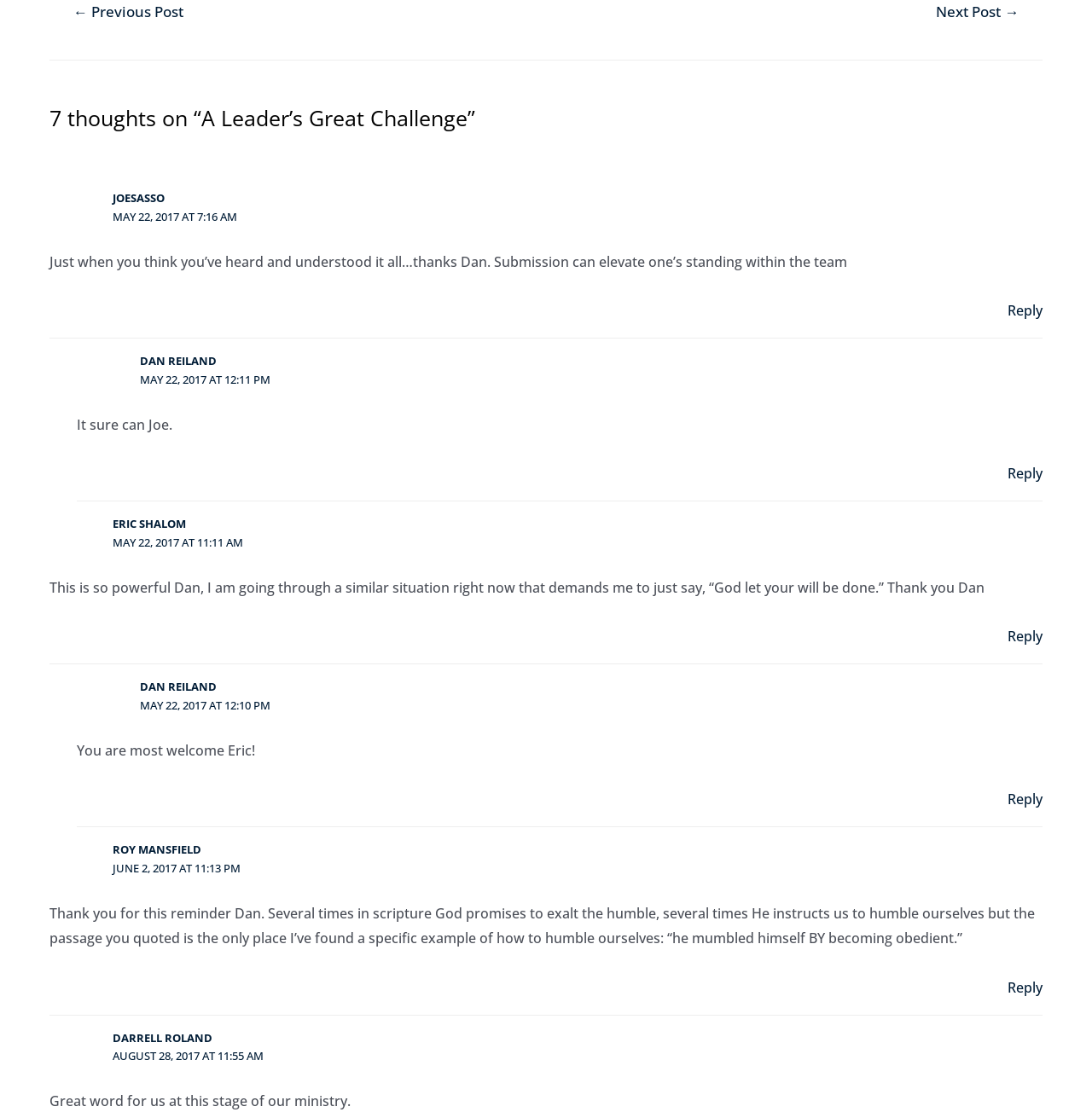Can you pinpoint the bounding box coordinates for the clickable element required for this instruction: "Reply to Eric Shalom"? The coordinates should be four float numbers between 0 and 1, i.e., [left, top, right, bottom].

[0.923, 0.564, 0.955, 0.581]